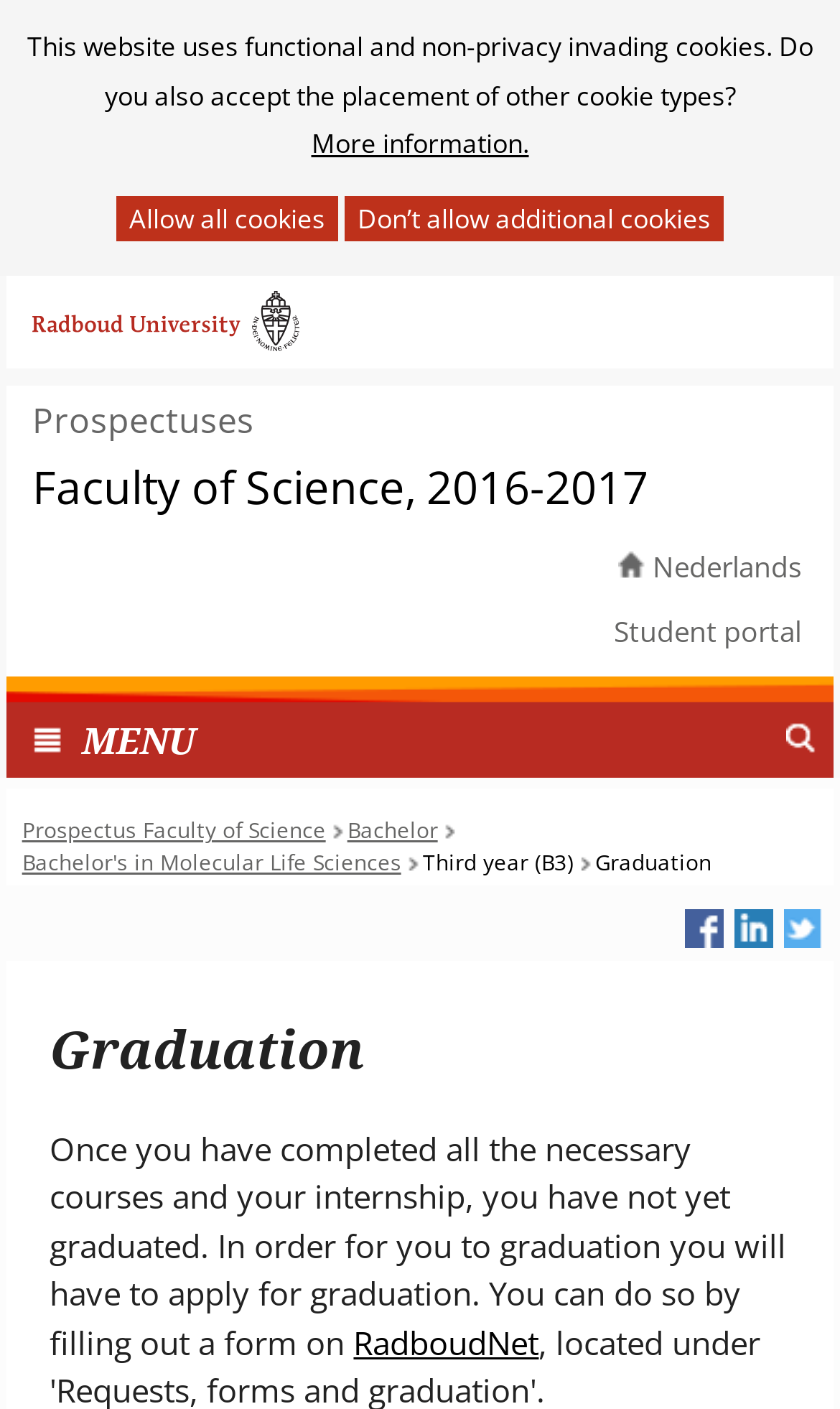Bounding box coordinates are specified in the format (top-left x, top-left y, bottom-right x, bottom-right y). All values are floating point numbers bounded between 0 and 1. Please provide the bounding box coordinate of the region this sentence describes: value="Don’t allow additional cookies"

[0.41, 0.138, 0.862, 0.172]